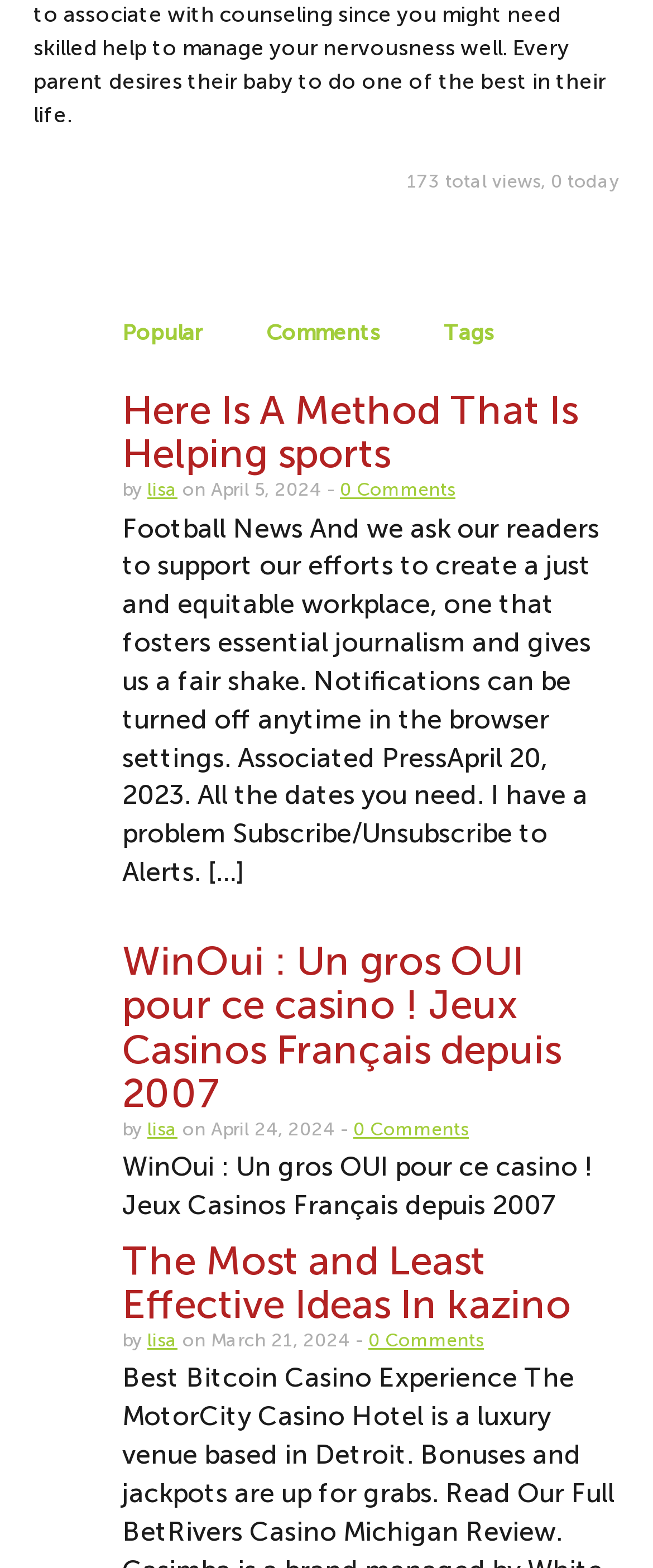Can you find the bounding box coordinates for the UI element given this description: "aria-label="Advertisement" name="aswift_8" title="Advertisement""? Provide the coordinates as four float numbers between 0 and 1: [left, top, right, bottom].

[0.0, 0.176, 1.0, 0.416]